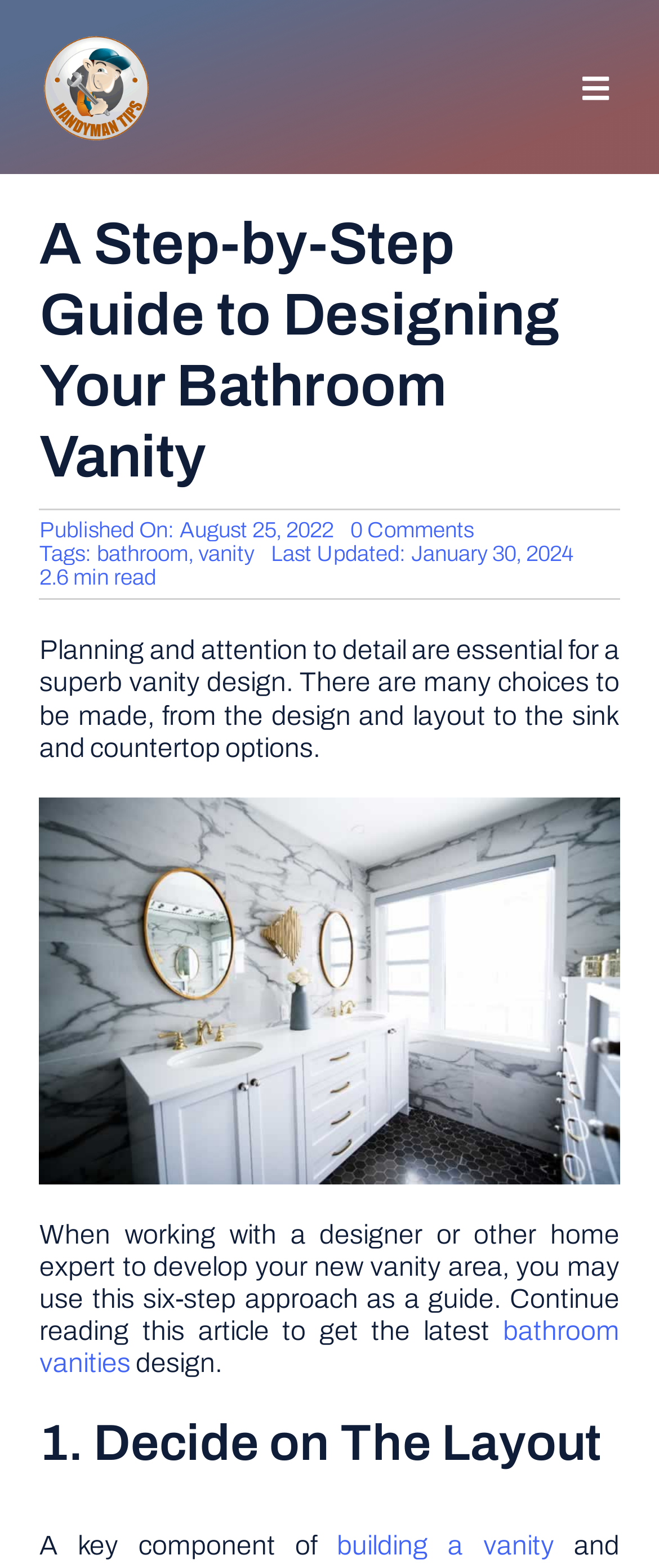Give a concise answer of one word or phrase to the question: 
What is the purpose of working with a designer or home expert?

To develop a new vanity area